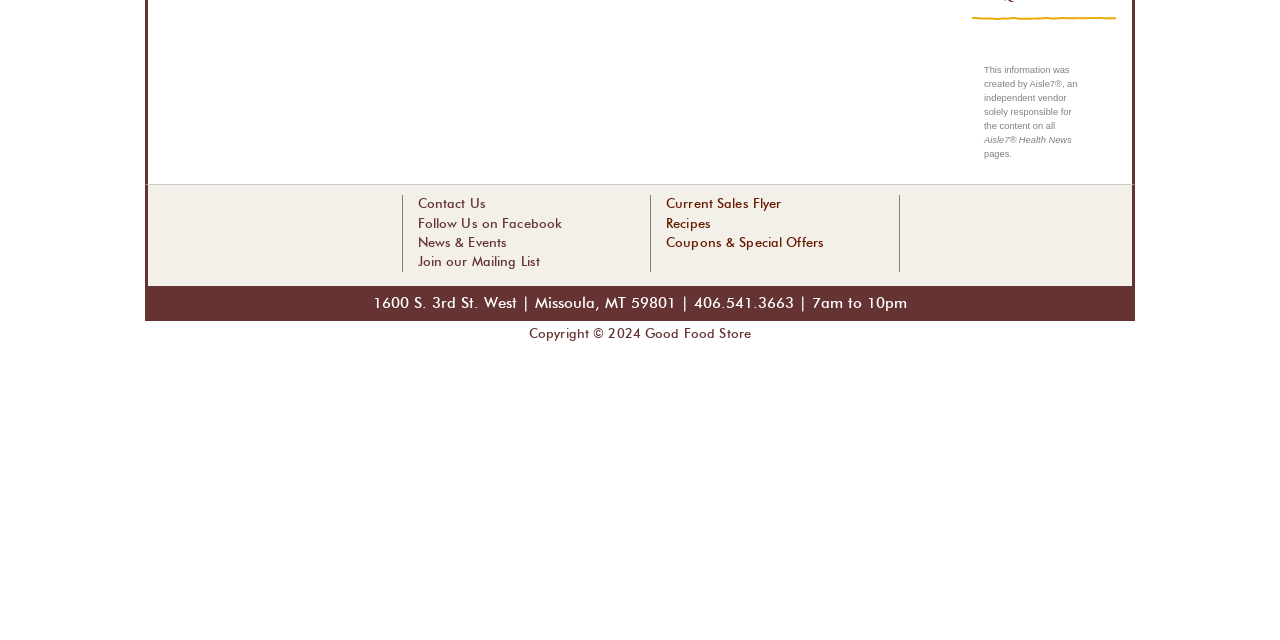Find the bounding box of the UI element described as: "Recipes". The bounding box coordinates should be given as four float values between 0 and 1, i.e., [left, top, right, bottom].

[0.52, 0.34, 0.555, 0.36]